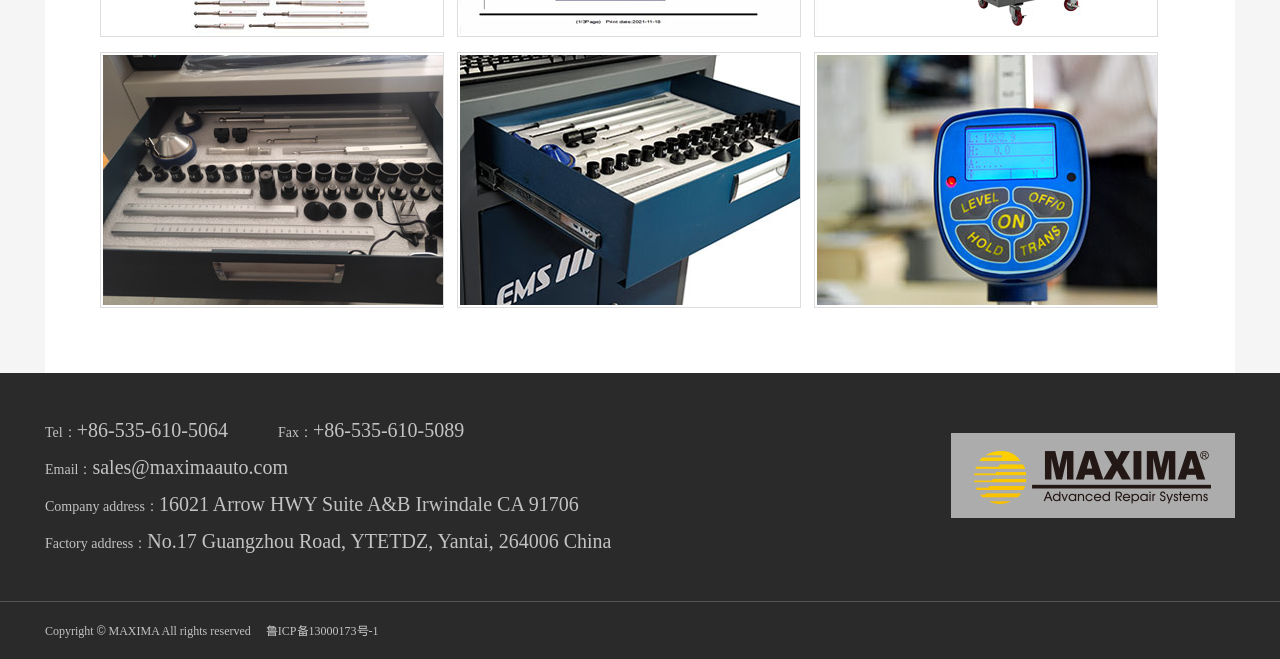Identify the bounding box for the described UI element. Provide the coordinates in (top-left x, top-left y, bottom-right x, bottom-right y) format with values ranging from 0 to 1: 鲁ICP备13000173号-1

[0.208, 0.947, 0.296, 0.969]